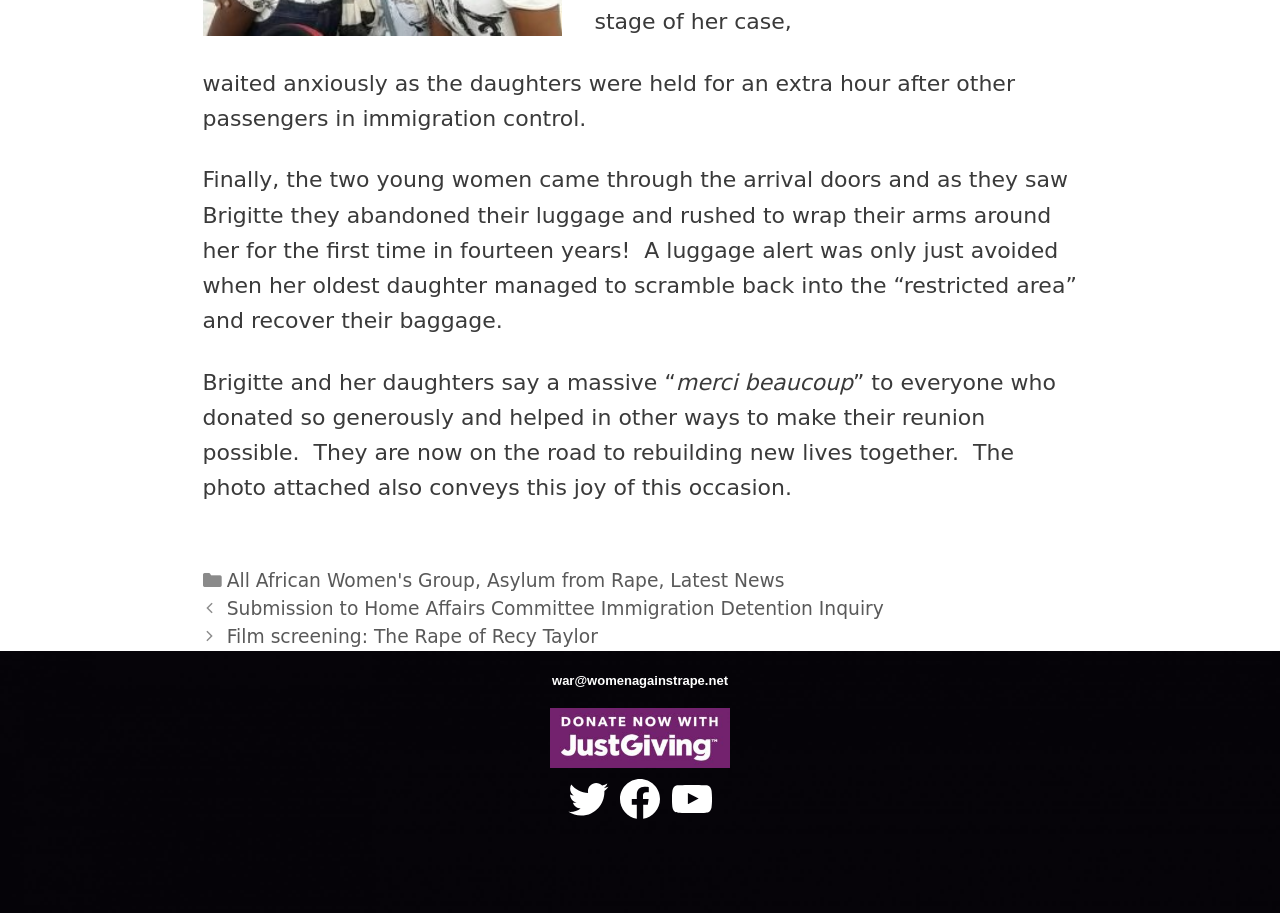Determine the bounding box of the UI element mentioned here: "All African Women's Group". The coordinates must be in the format [left, top, right, bottom] with values ranging from 0 to 1.

[0.177, 0.625, 0.371, 0.648]